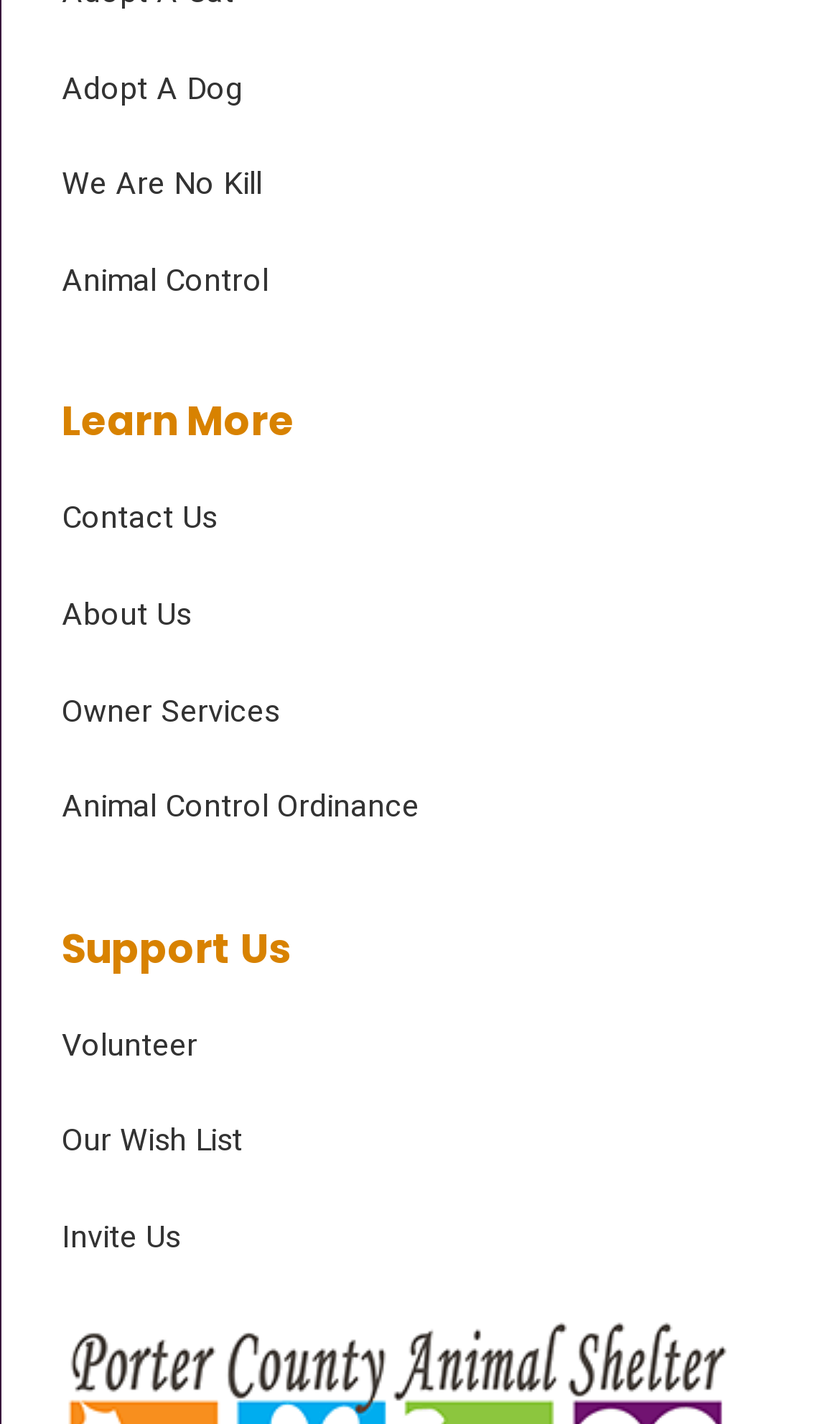Given the element description: "Gondwana University", predict the bounding box coordinates of this UI element. The coordinates must be four float numbers between 0 and 1, given as [left, top, right, bottom].

None